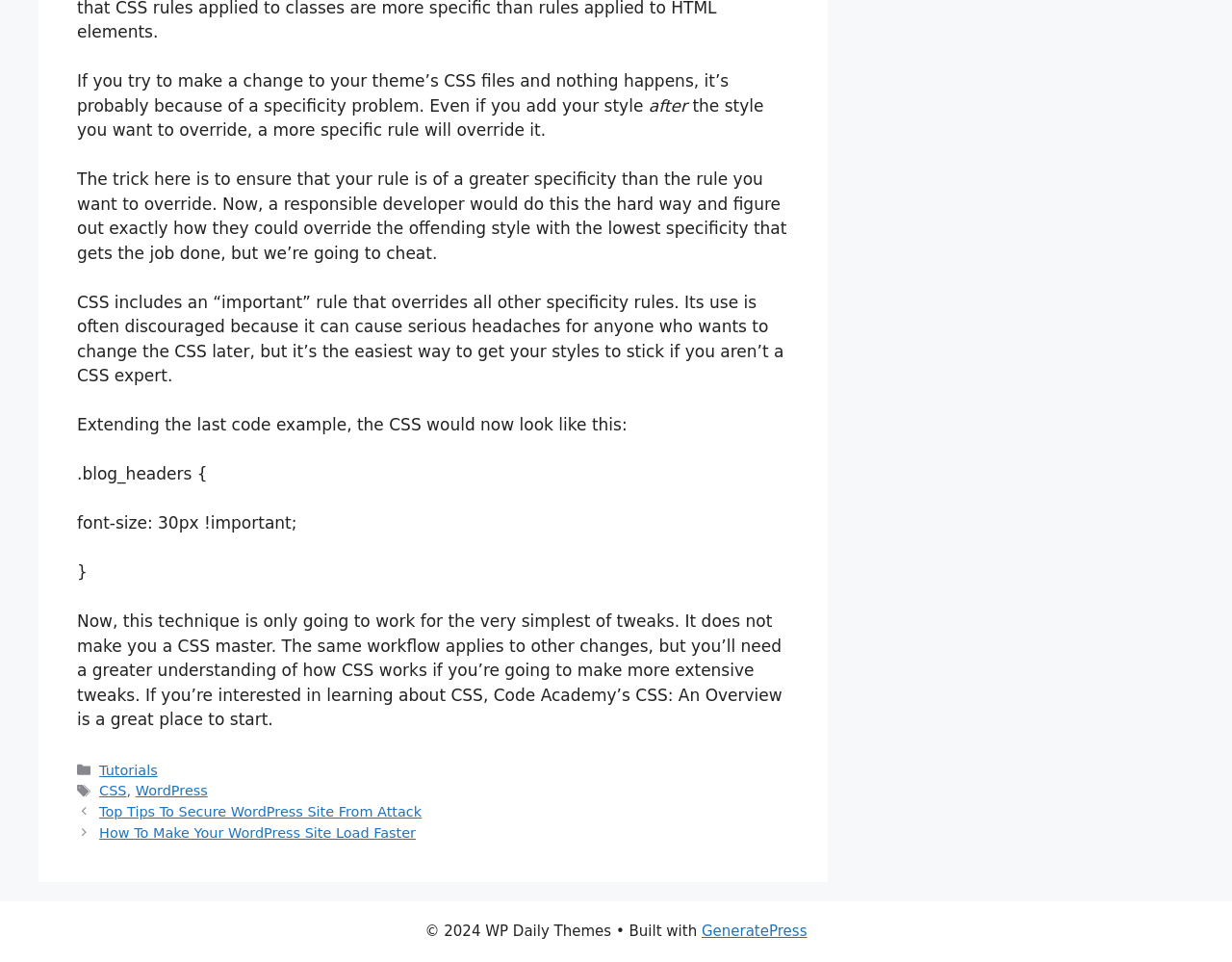Please provide a comprehensive answer to the question below using the information from the image: What is the copyright year of this website?

The copyright year of this website is 2024, as indicated by the footer text '© 2024 WP Daily Themes'.